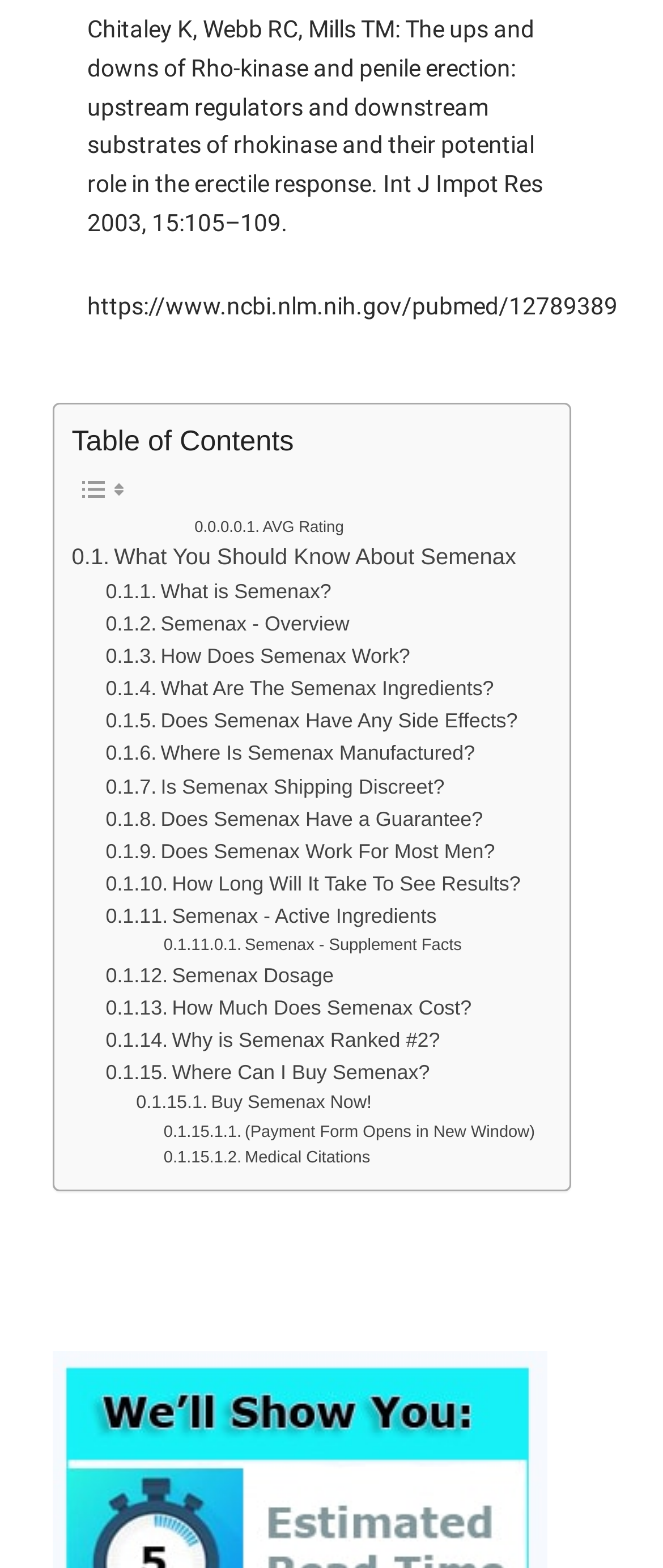Determine the bounding box coordinates of the region I should click to achieve the following instruction: "Check the supplement facts". Ensure the bounding box coordinates are four float numbers between 0 and 1, i.e., [left, top, right, bottom].

[0.247, 0.595, 0.696, 0.612]